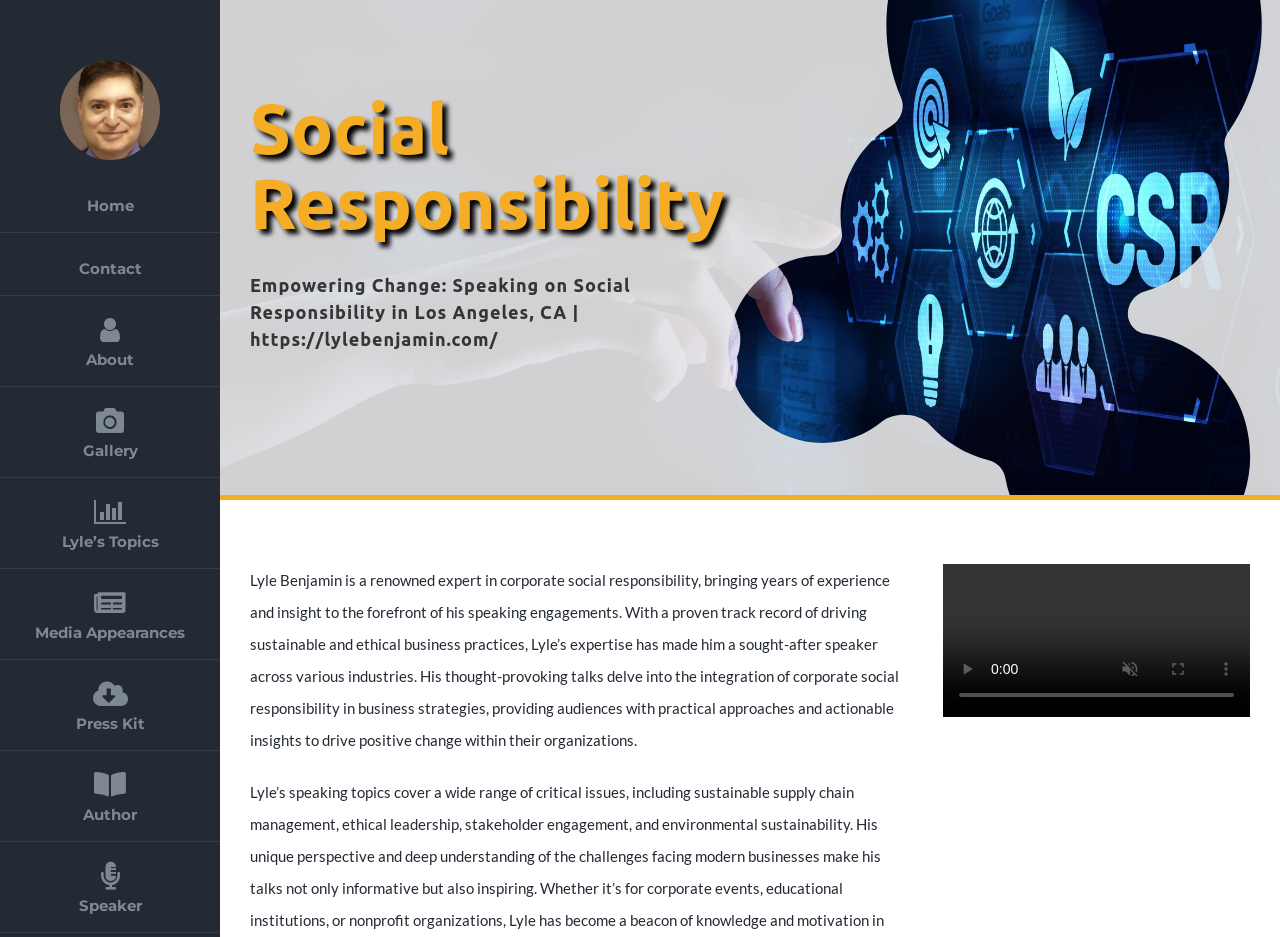Show the bounding box coordinates for the element that needs to be clicked to execute the following instruction: "Share the article via Facebook". Provide the coordinates in the form of four float numbers between 0 and 1, i.e., [left, top, right, bottom].

None